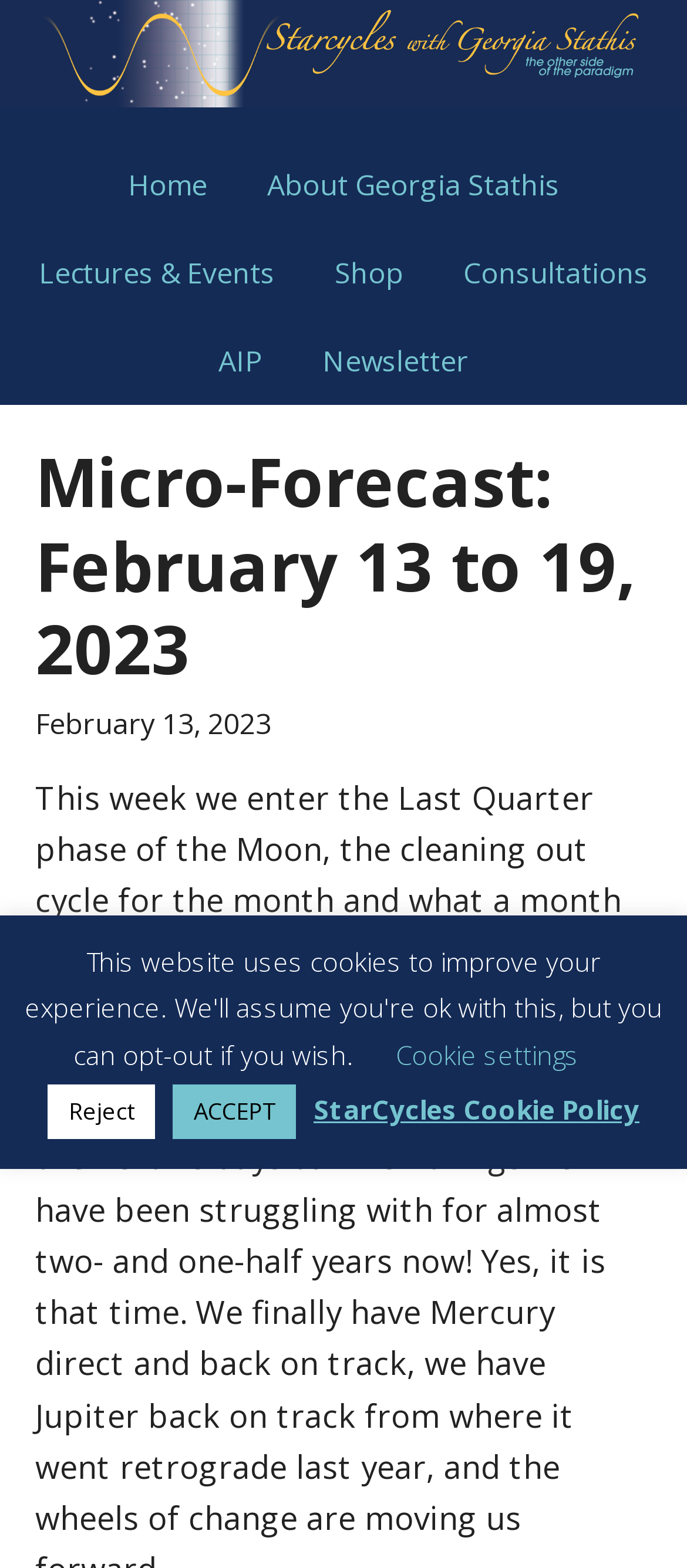Elaborate on the information and visuals displayed on the webpage.

The webpage is a micro-forecast webpage for the period of February 13 to 19, 2023. At the top, there is a main navigation menu with 6 links: "Home", "About Georgia Stathis", "Lectures & Events", "Shop", "Consultations", and "AIP". Below the navigation menu, there is a header section with a heading that matches the title of the webpage, "Micro-Forecast: February 13 to 19, 2023". 

To the right of the heading, there is a time element displaying the date "February 13, 2023". 

At the bottom of the page, there are three buttons: "Cookie settings", "Reject", and "ACCEPT", which are related to cookie settings. Next to these buttons, there is a link to "StarCycles Cookie Policy".